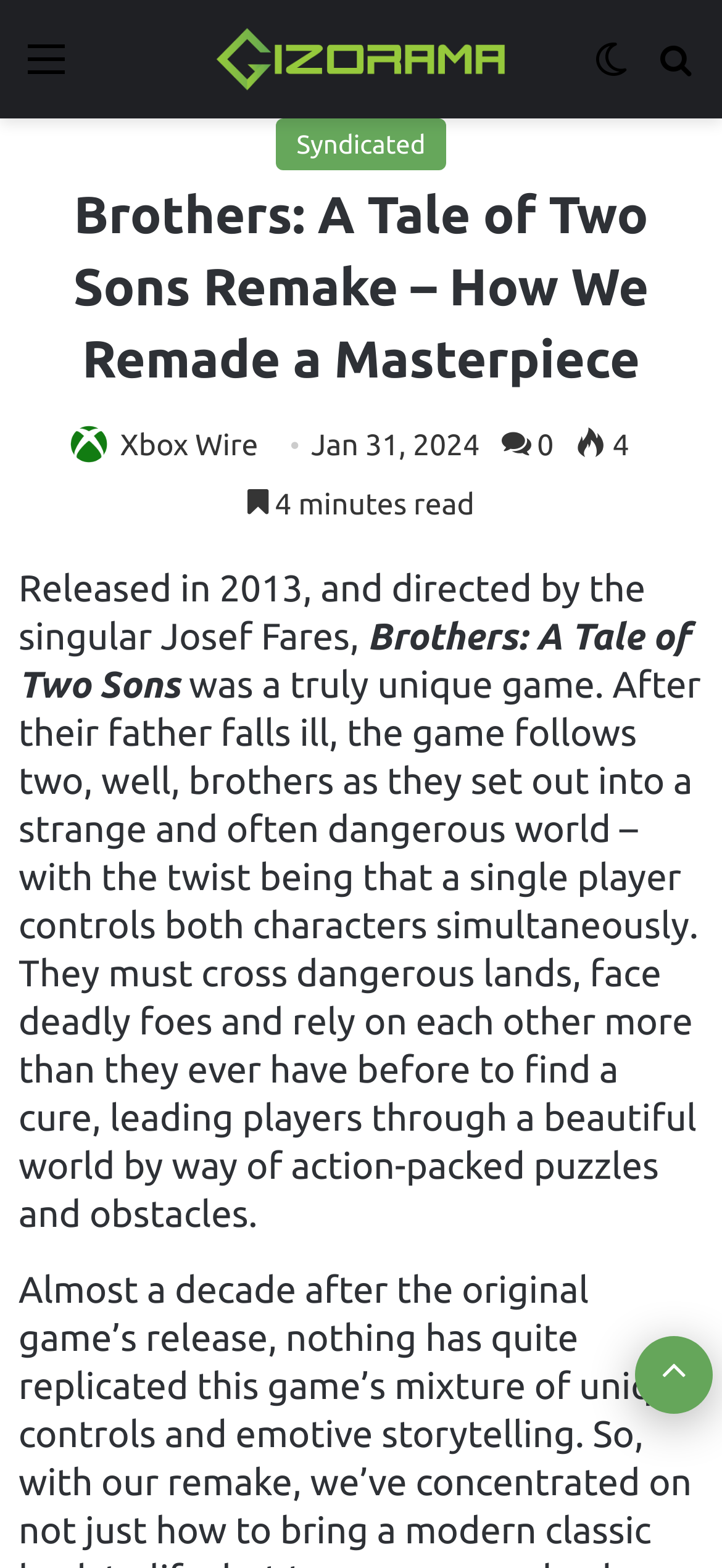Give a detailed explanation of the elements present on the webpage.

The webpage is about the game "Brothers: A Tale of Two Sons" and its remake. At the top, there is a primary navigation section with links to "Menu", "GIZORAMA" (accompanied by an image), "Search for", and "Switch skin". Below this navigation section, there is a header area with a link to "Syndicated" and a heading that reads "Brothers: A Tale of Two Sons Remake – How We Remade a Masterpiece". 

To the left of the heading, there is a link to "Photo of Xbox Wire" with an accompanying image. The date "Jan 31, 2024" and the text "4 minutes read" are positioned nearby. 

The main content of the webpage starts with a paragraph of text that describes the game, mentioning its release in 2013, its director Josef Fares, and the game's unique feature of controlling two brothers simultaneously. The text continues to describe the game's storyline and gameplay. 

At the very bottom of the page, there is a "Back to top" button.